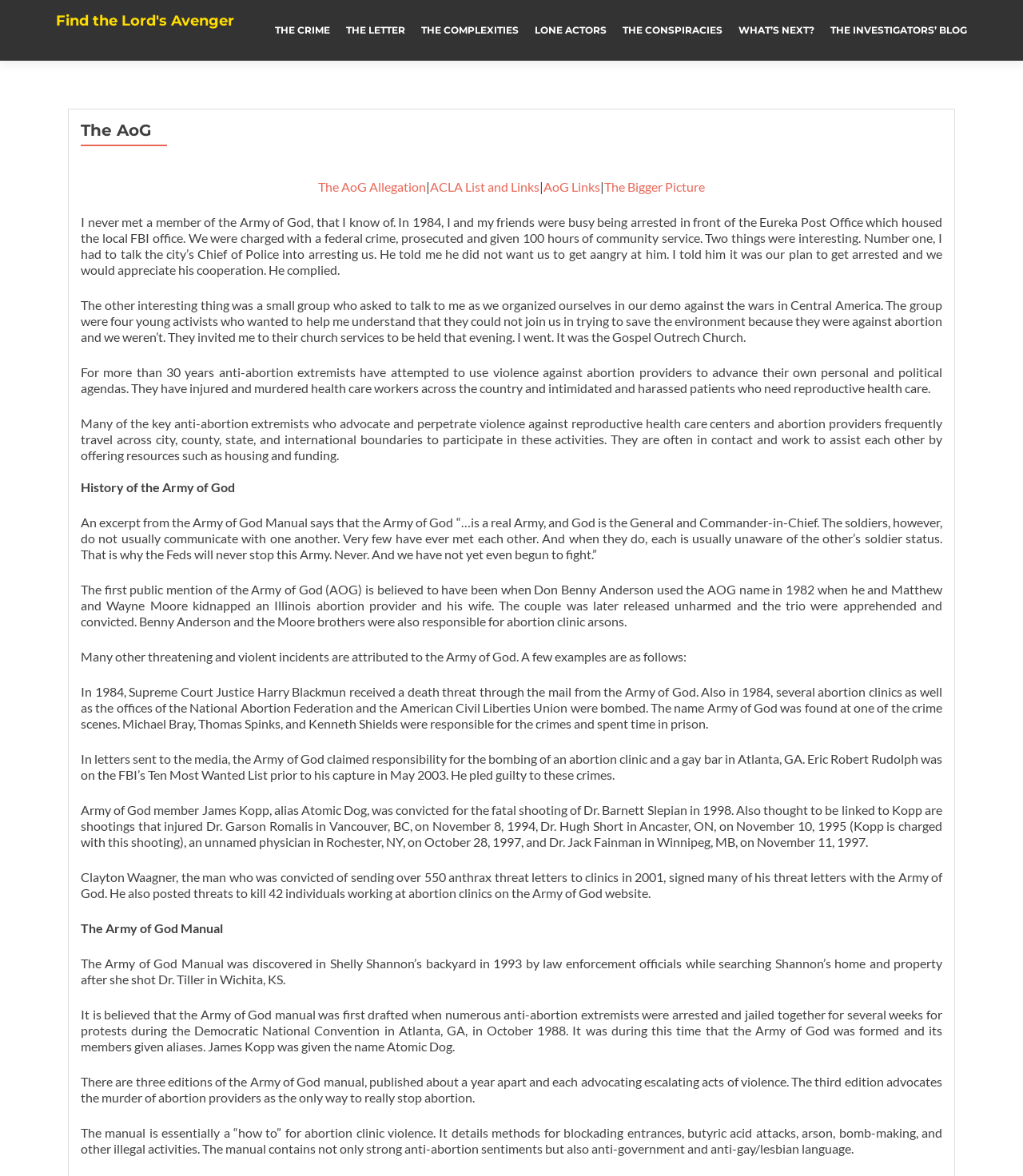Kindly determine the bounding box coordinates of the area that needs to be clicked to fulfill this instruction: "Click on 'The AoG Allegation' link".

[0.311, 0.152, 0.416, 0.165]